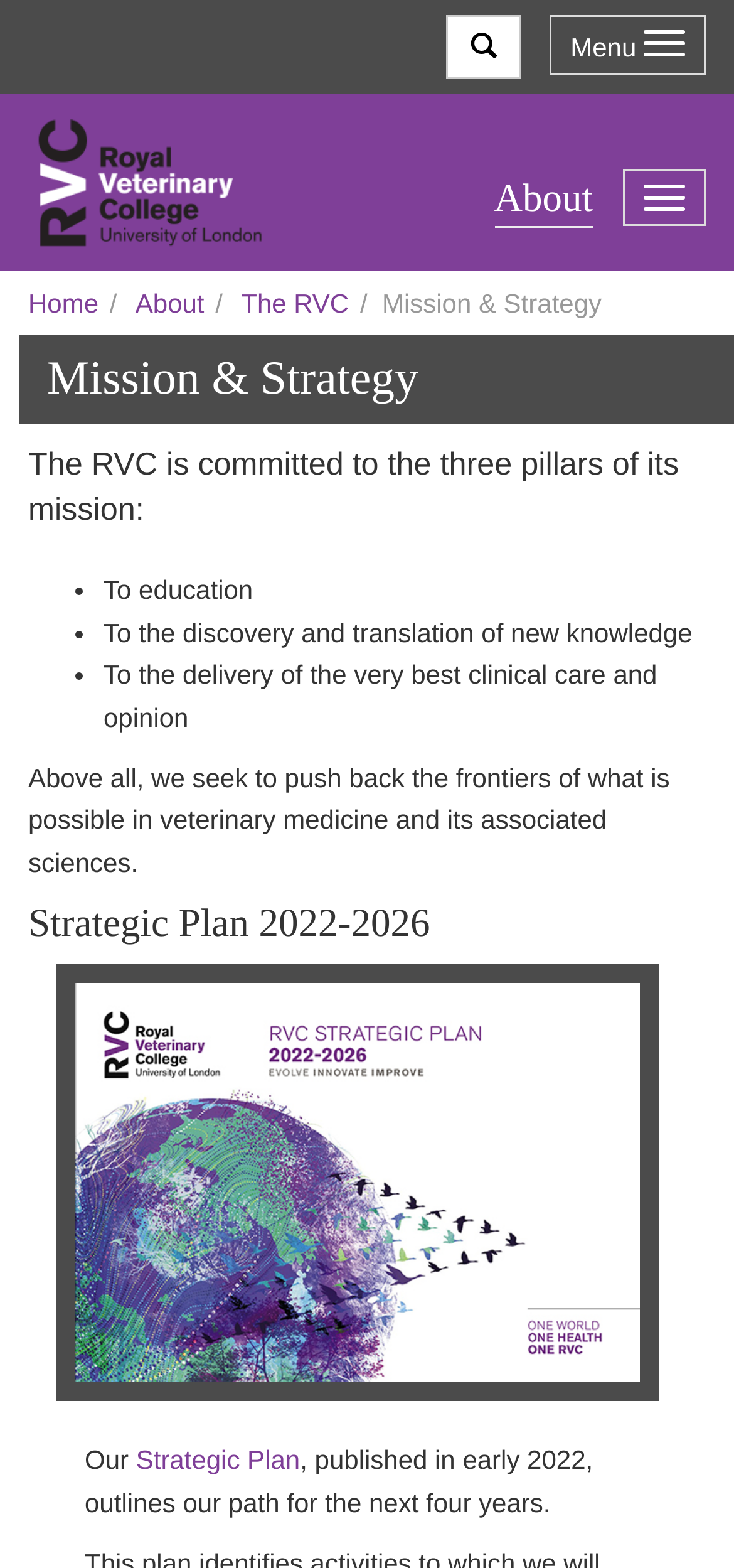Please pinpoint the bounding box coordinates for the region I should click to adhere to this instruction: "Click the menu button".

[0.749, 0.01, 0.962, 0.048]